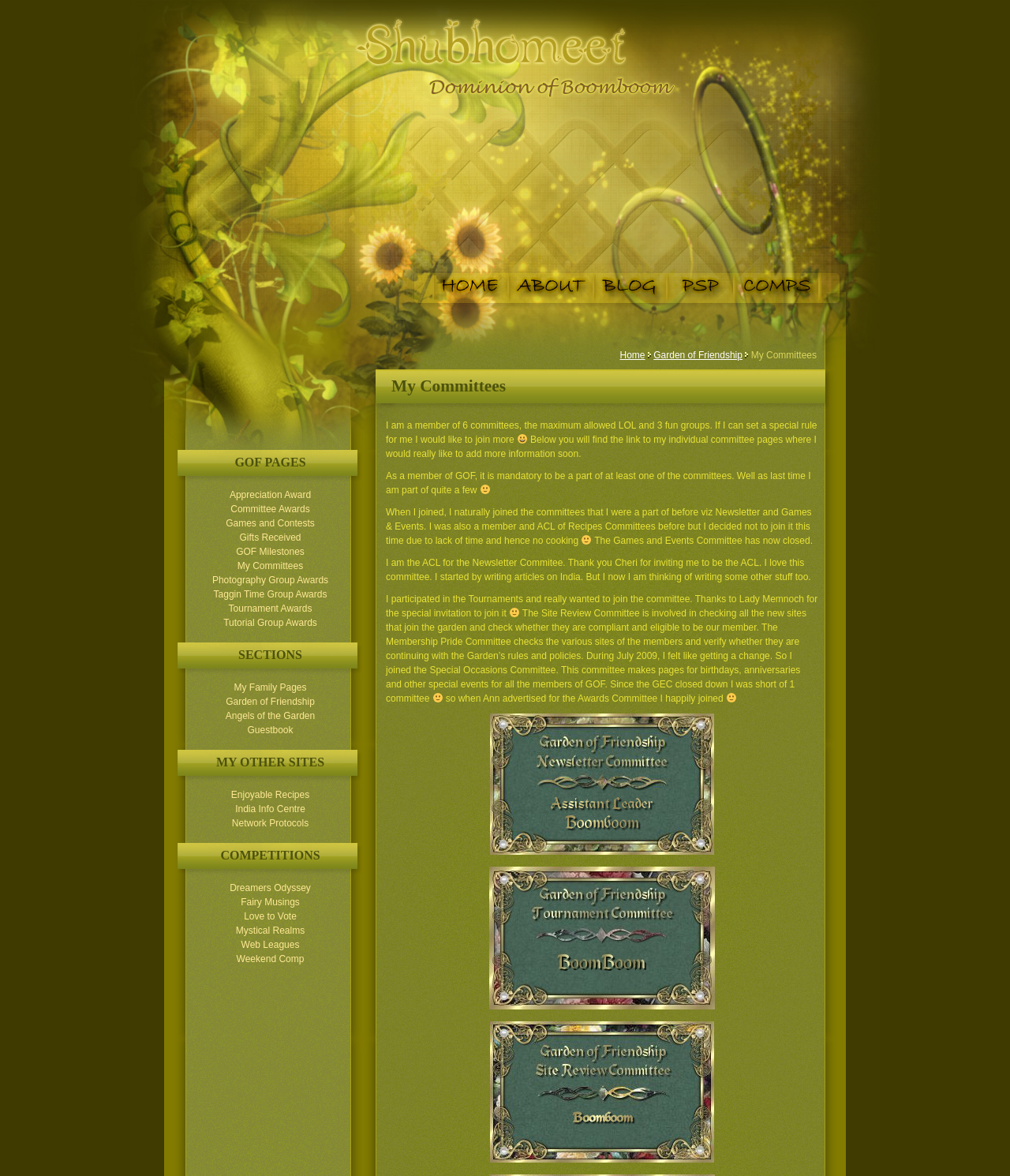Kindly determine the bounding box coordinates of the area that needs to be clicked to fulfill this instruction: "Check the Appreciation Award page".

[0.227, 0.416, 0.308, 0.426]